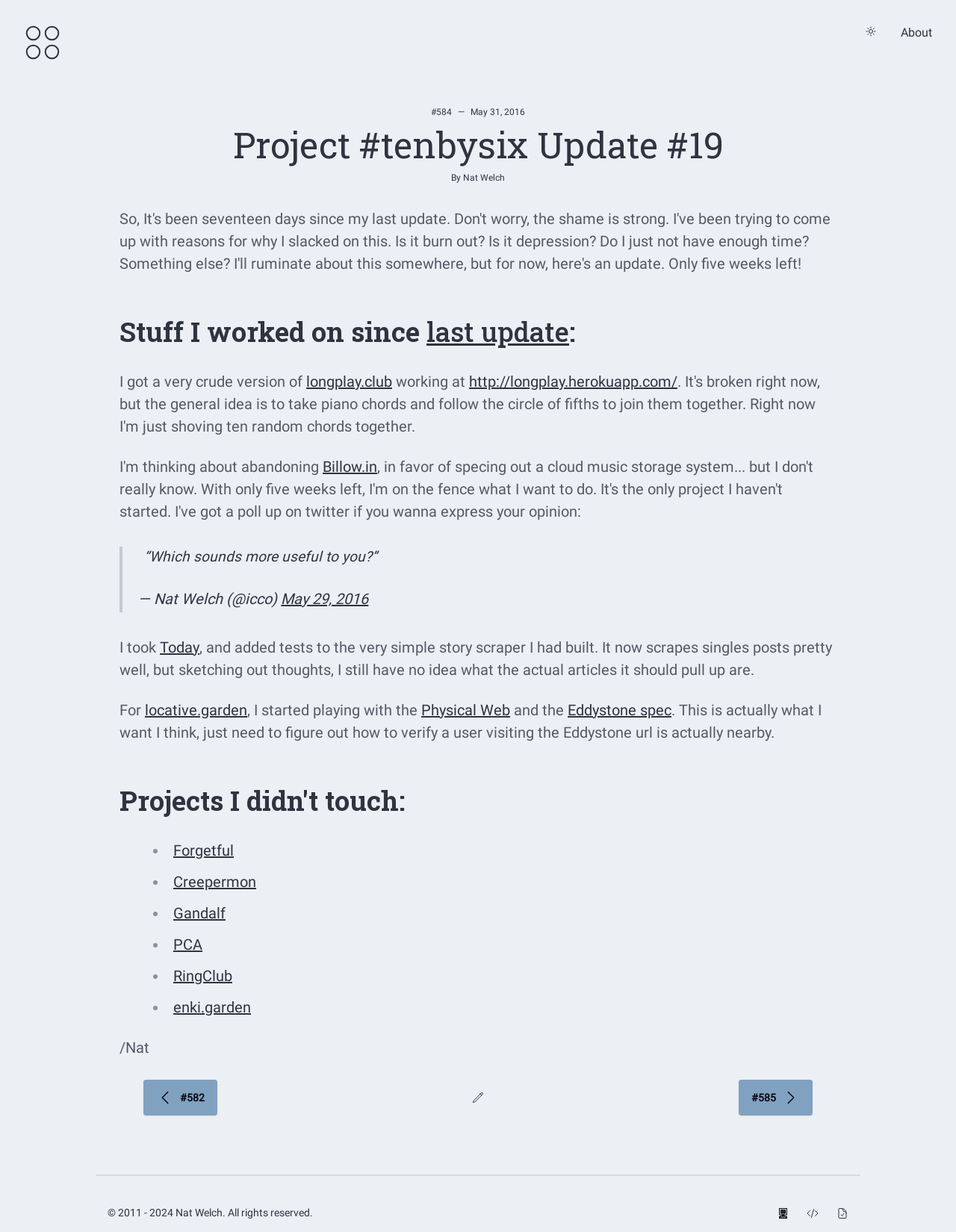Identify the bounding box coordinates of the part that should be clicked to carry out this instruction: "Click the 'About' link".

[0.942, 0.021, 0.975, 0.032]